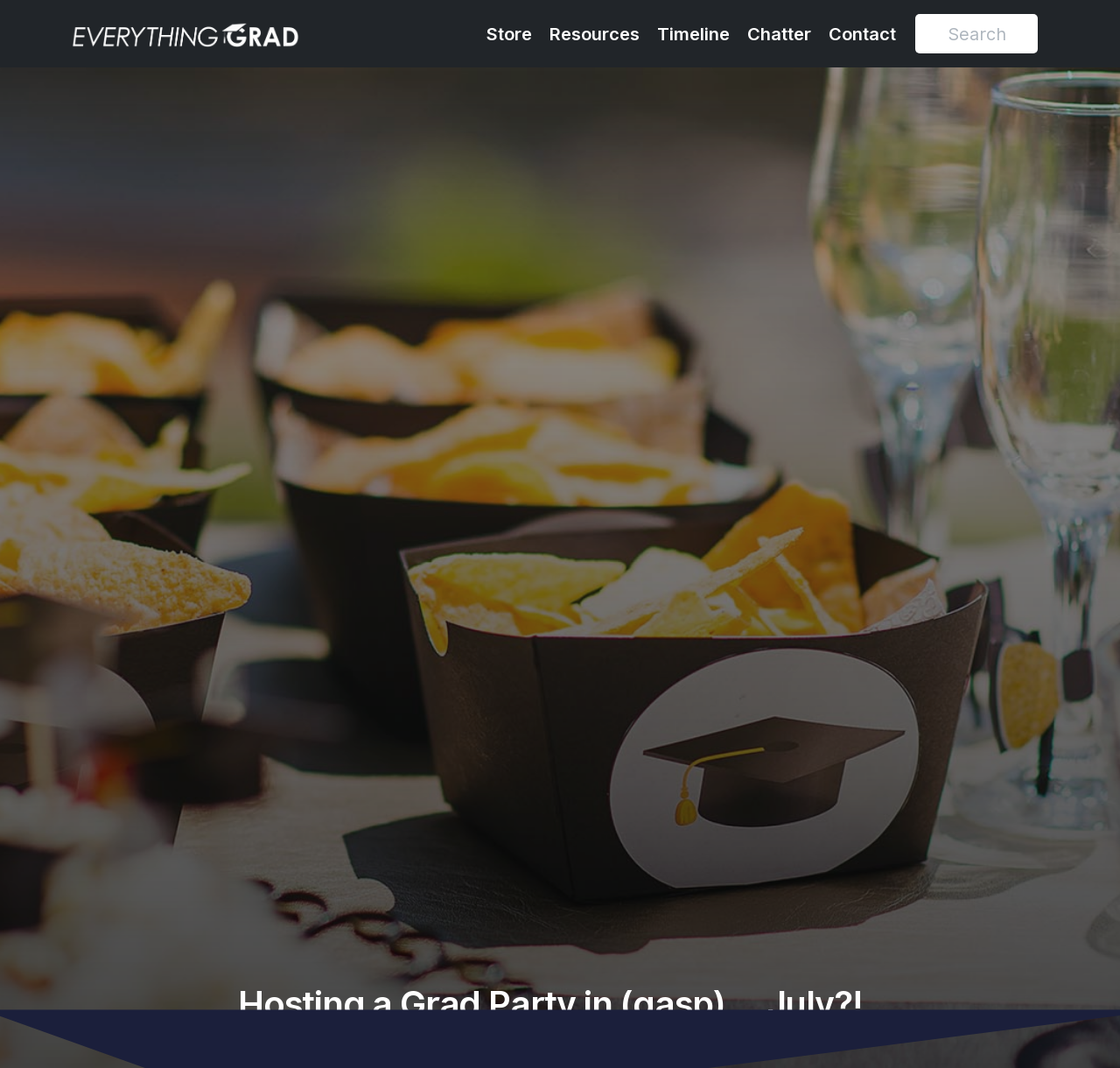Please identify the bounding box coordinates of the element's region that I should click in order to complete the following instruction: "Share on Twitter". The bounding box coordinates consist of four float numbers between 0 and 1, i.e., [left, top, right, bottom].

[0.769, 0.082, 0.8, 0.114]